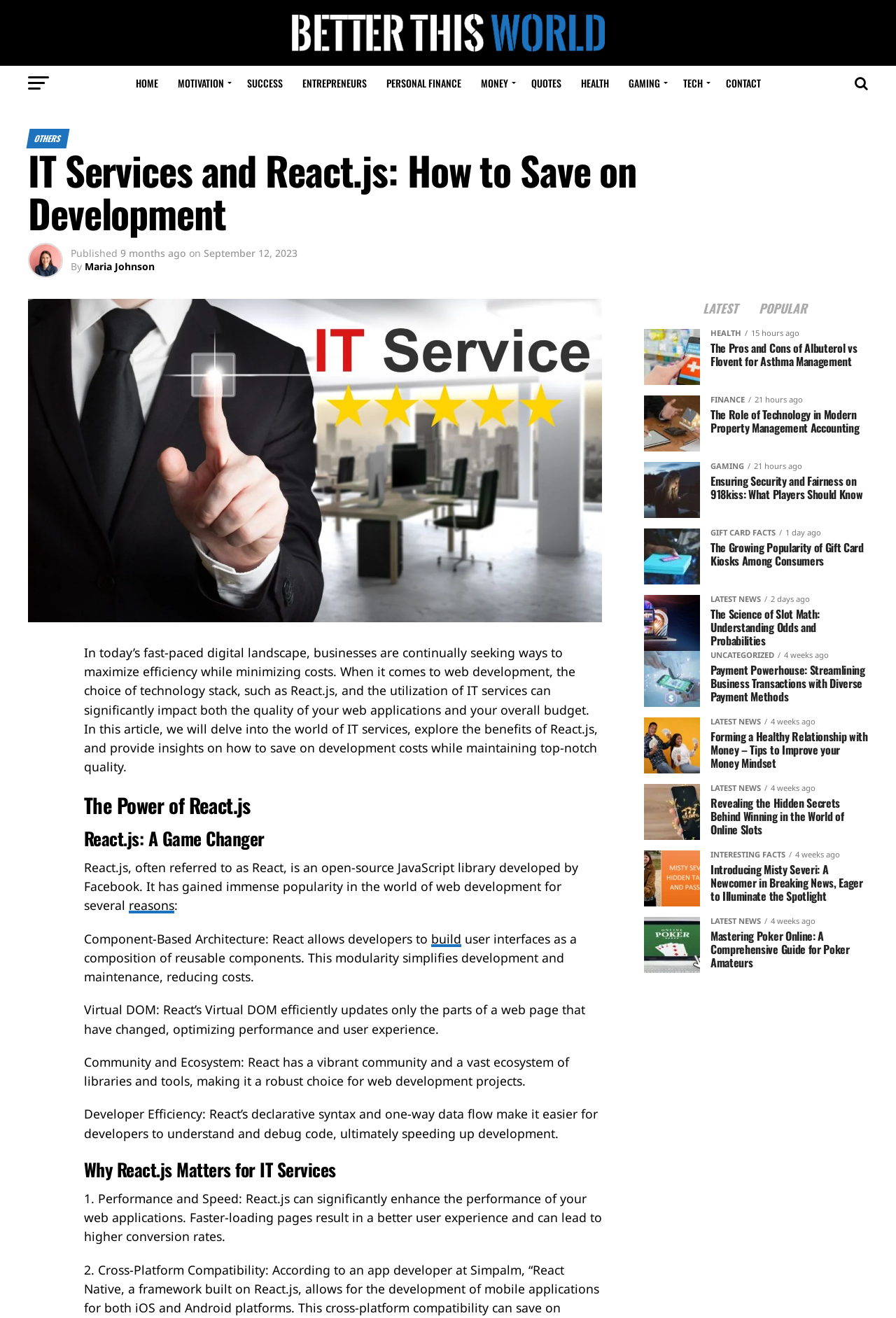What is the benefit of using React.js in web development?
Refer to the image and offer an in-depth and detailed answer to the question.

One of the benefits of using React.js in web development is that it can significantly enhance the performance of web applications, resulting in faster-loading pages, which can lead to a better user experience and higher conversion rates, as mentioned in the article.